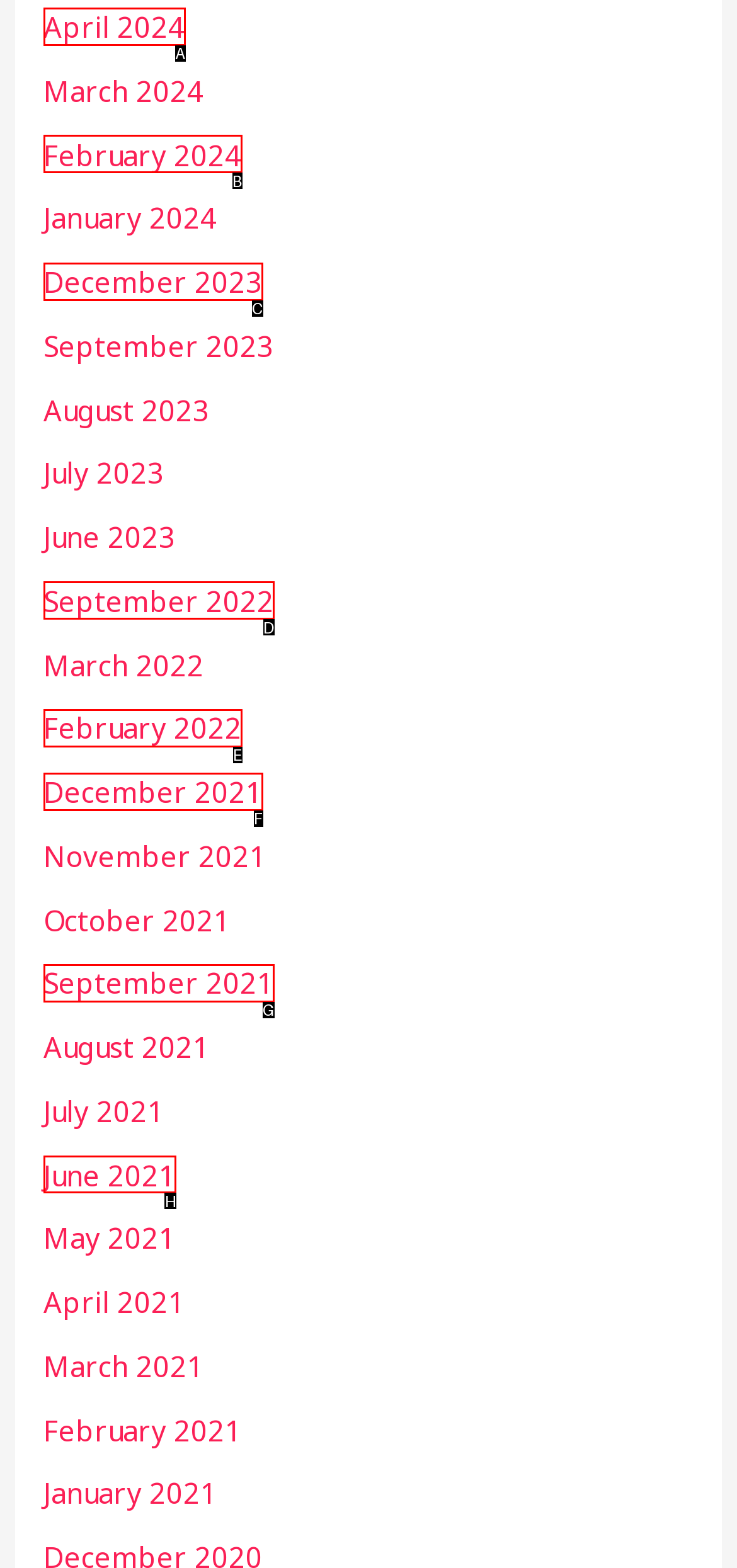Indicate which UI element needs to be clicked to fulfill the task: browse June 2021
Answer with the letter of the chosen option from the available choices directly.

H